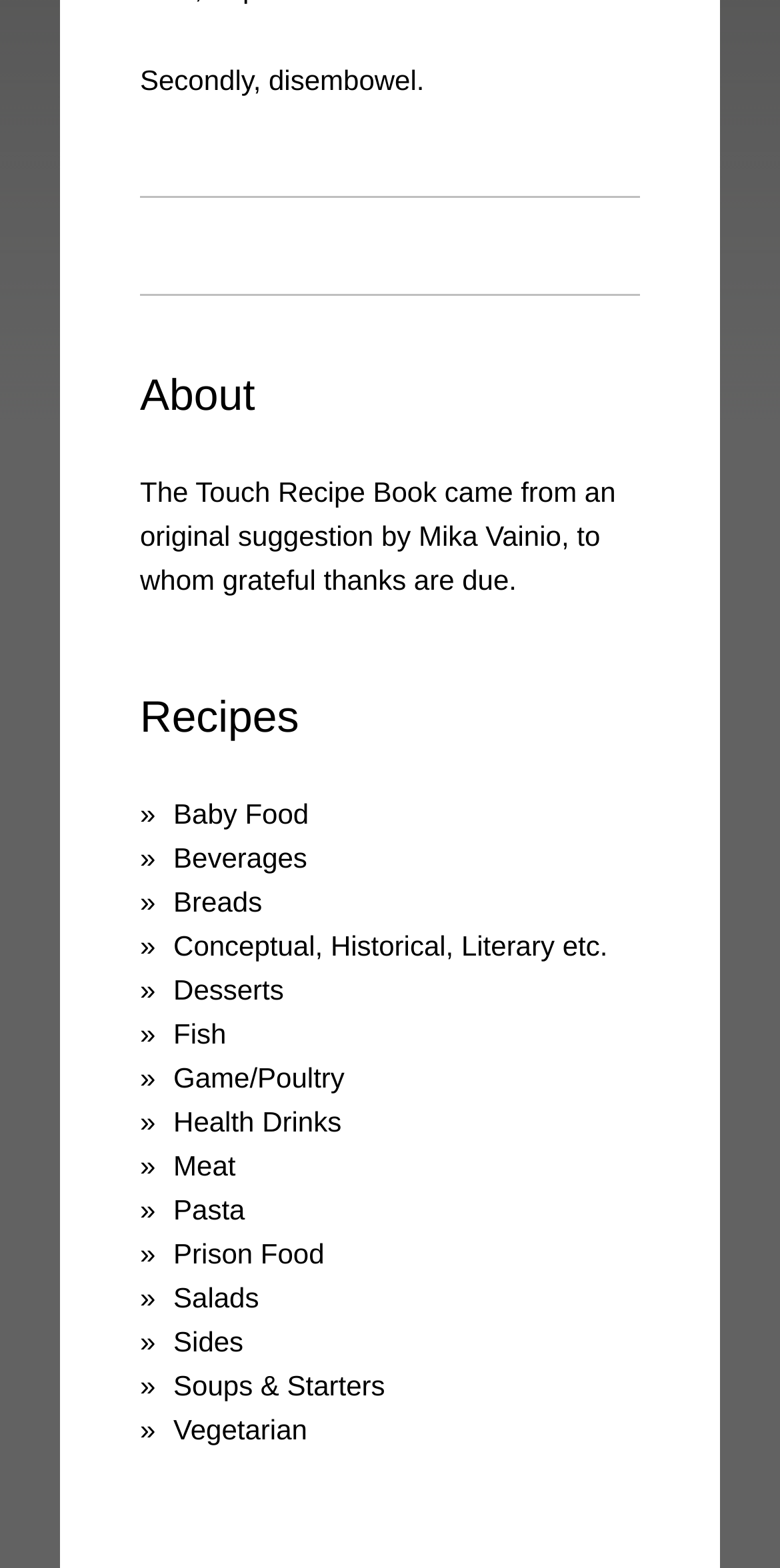Who is thanked in the text above the 'About' heading?
Please provide a comprehensive answer based on the contents of the image.

I read the text above the 'About' heading and found that Mika Vainio is thanked for an original suggestion, indicating that Mika Vainio is the person being thanked.